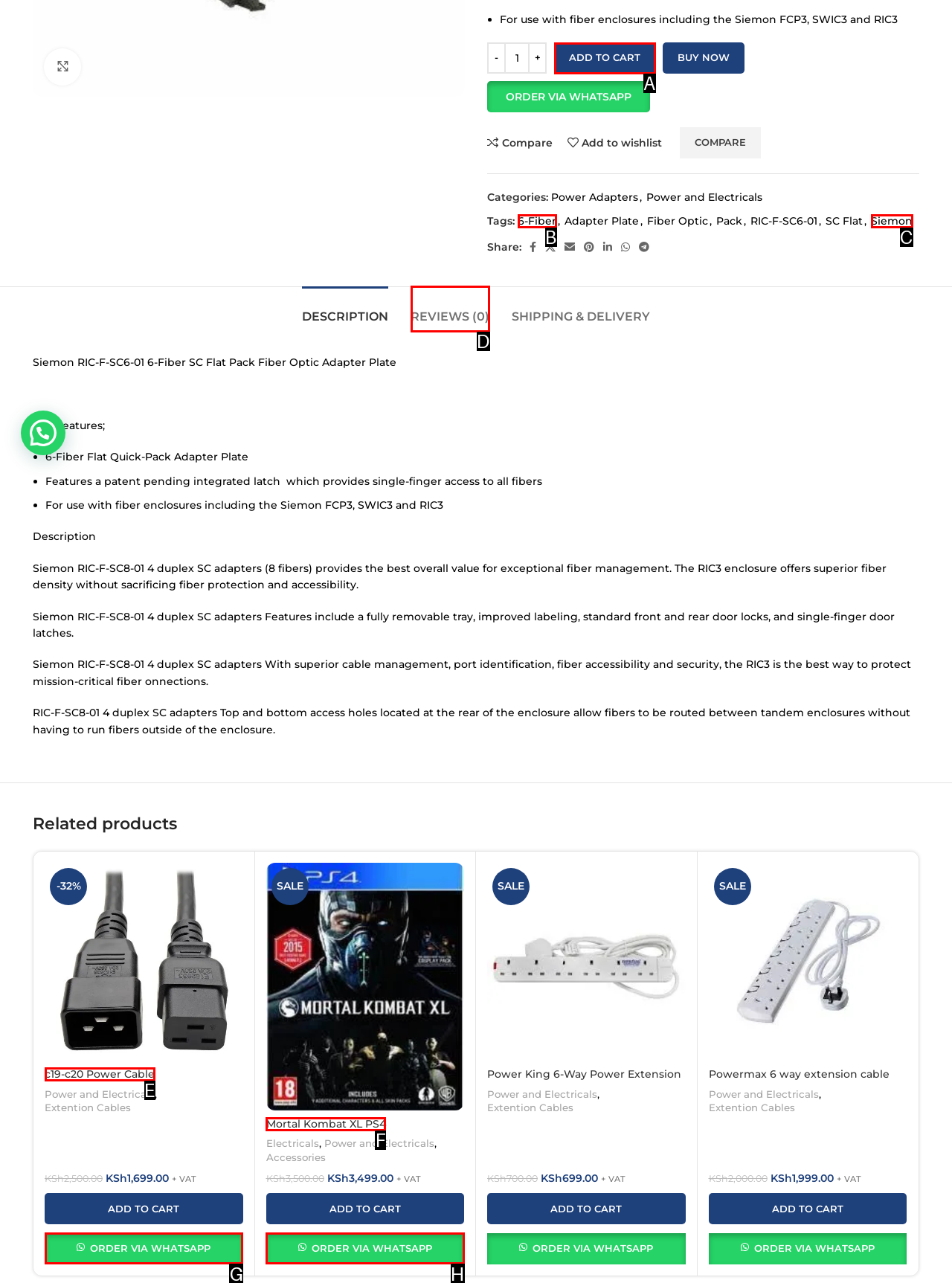Choose the HTML element that corresponds to the description: Mortal Kombat XL PS4
Provide the answer by selecting the letter from the given choices.

F